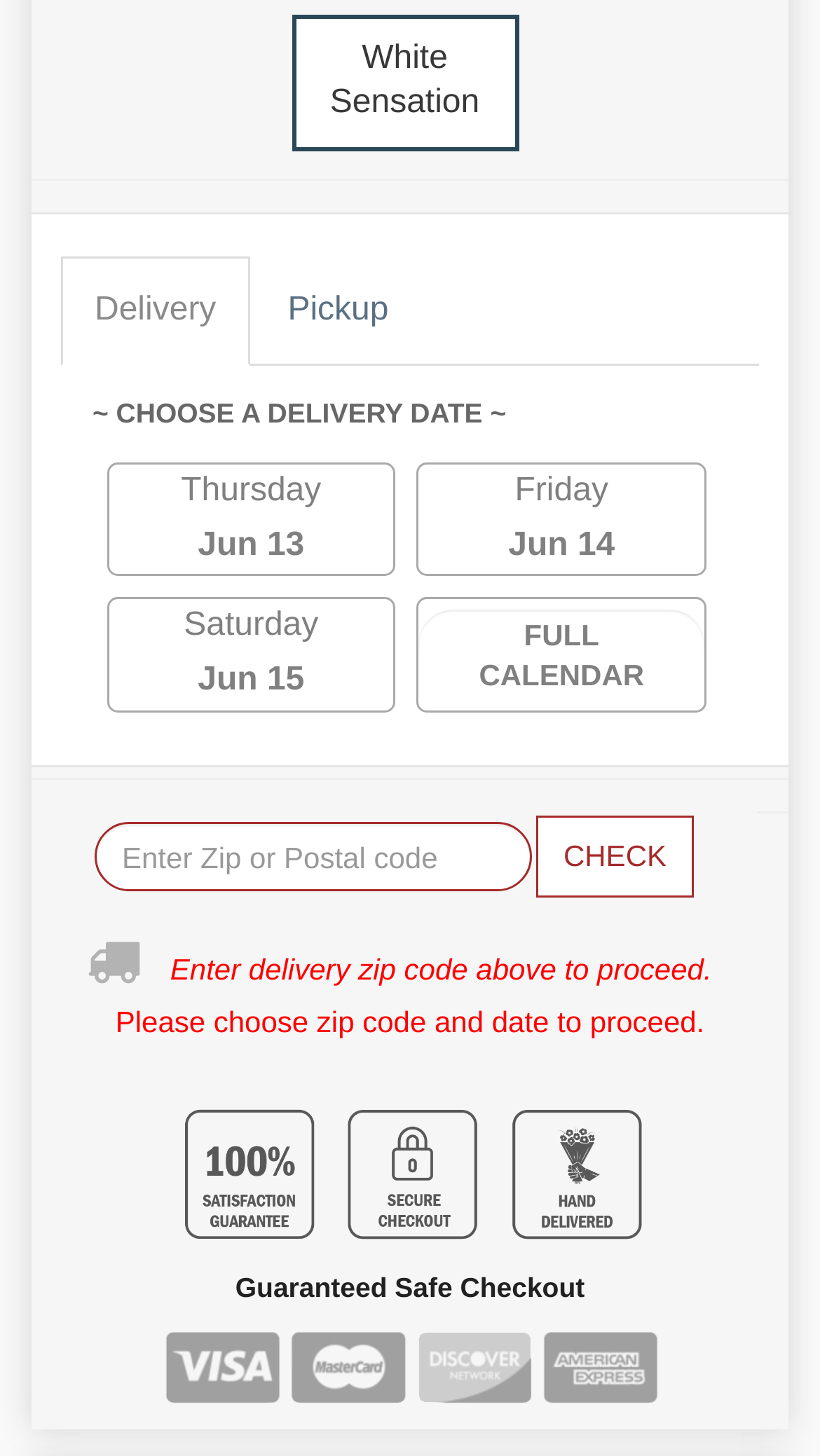Pinpoint the bounding box coordinates of the clickable area necessary to execute the following instruction: "Check availability and delivery cost". The coordinates should be given as four float numbers between 0 and 1, namely [left, top, right, bottom].

[0.654, 0.561, 0.846, 0.617]